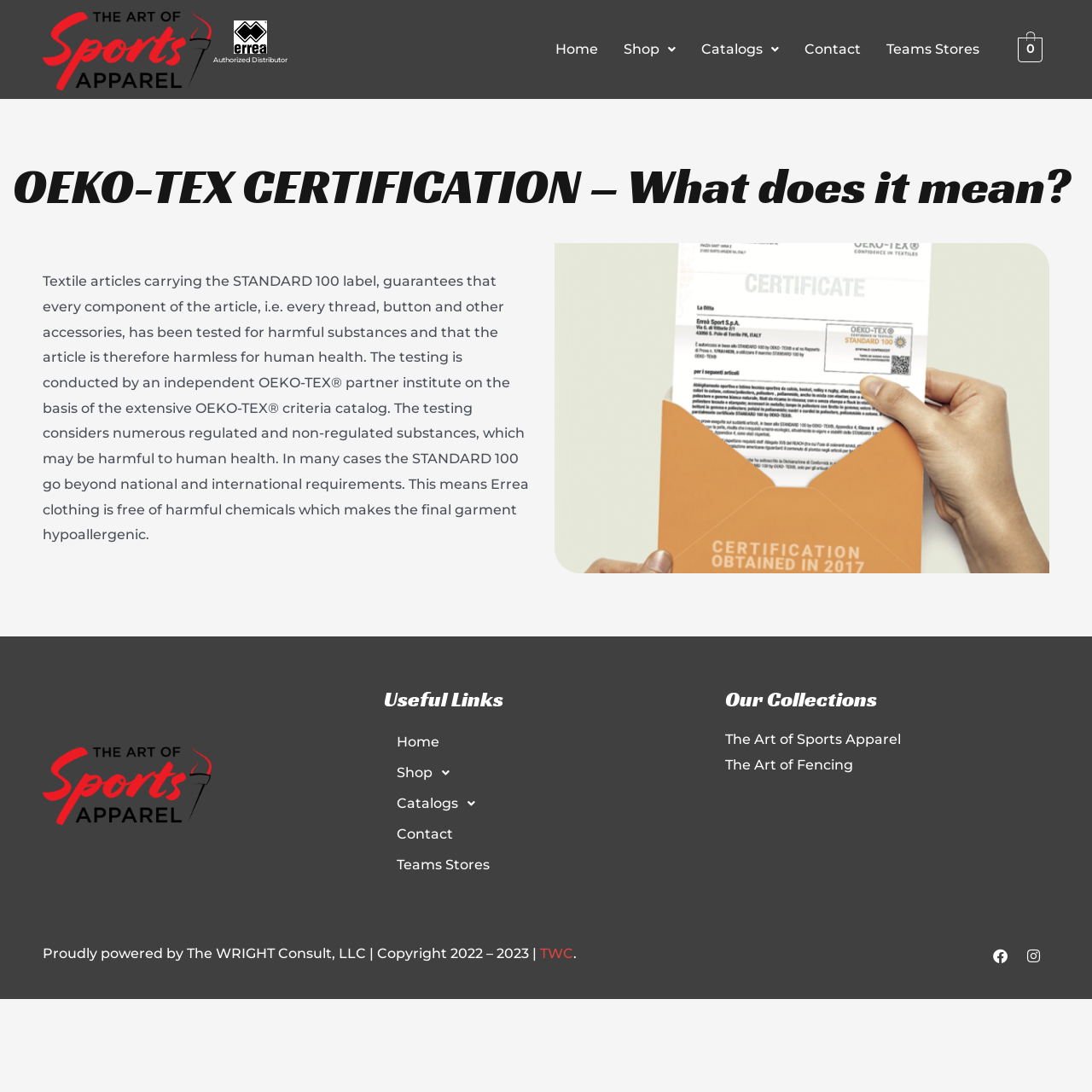Specify the bounding box coordinates of the element's region that should be clicked to achieve the following instruction: "Contact us". The bounding box coordinates consist of four float numbers between 0 and 1, in the format [left, top, right, bottom].

[0.725, 0.027, 0.8, 0.063]